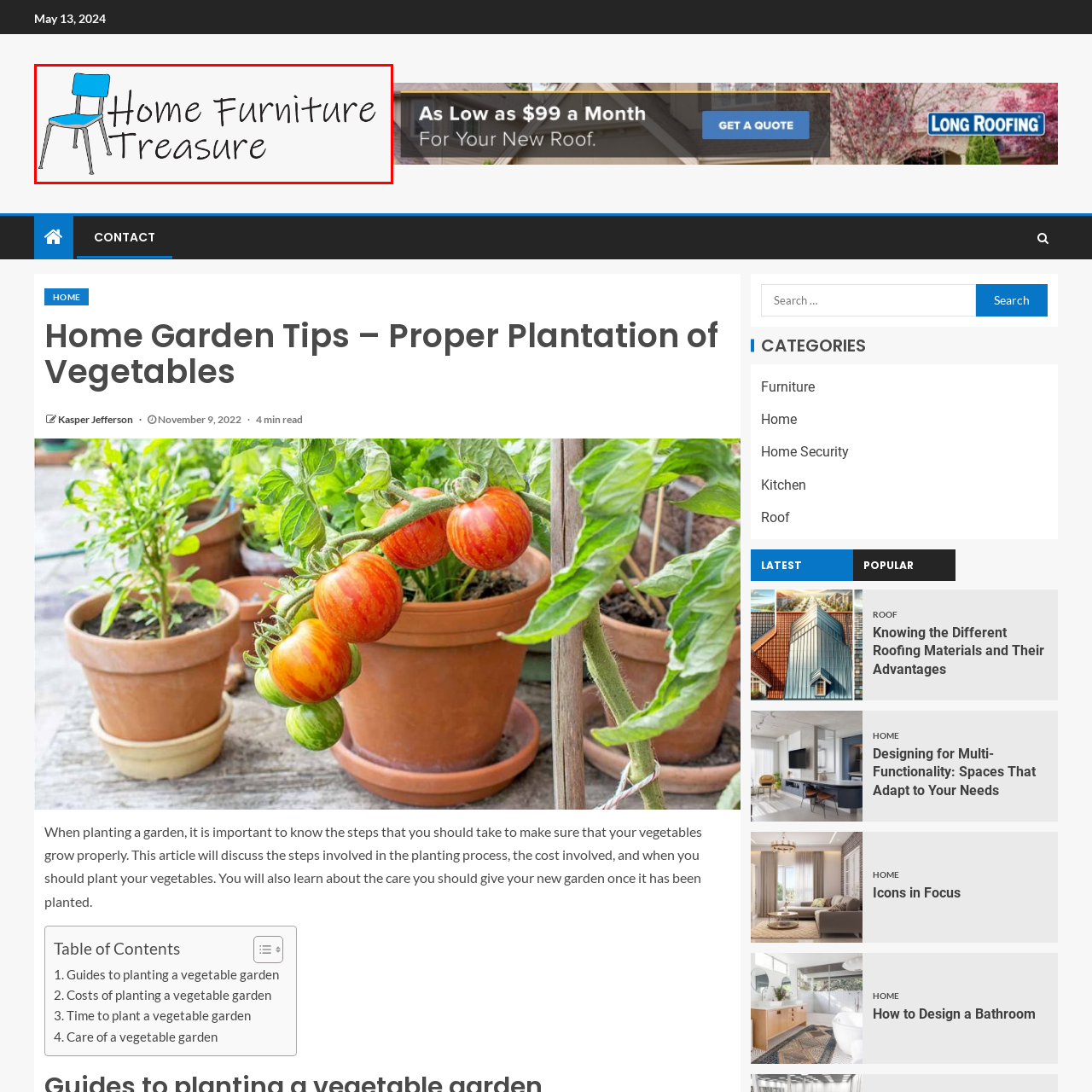Examine the image highlighted by the red boundary, What is the purpose of the visual element? Provide your answer in a single word or phrase.

Logo or branding